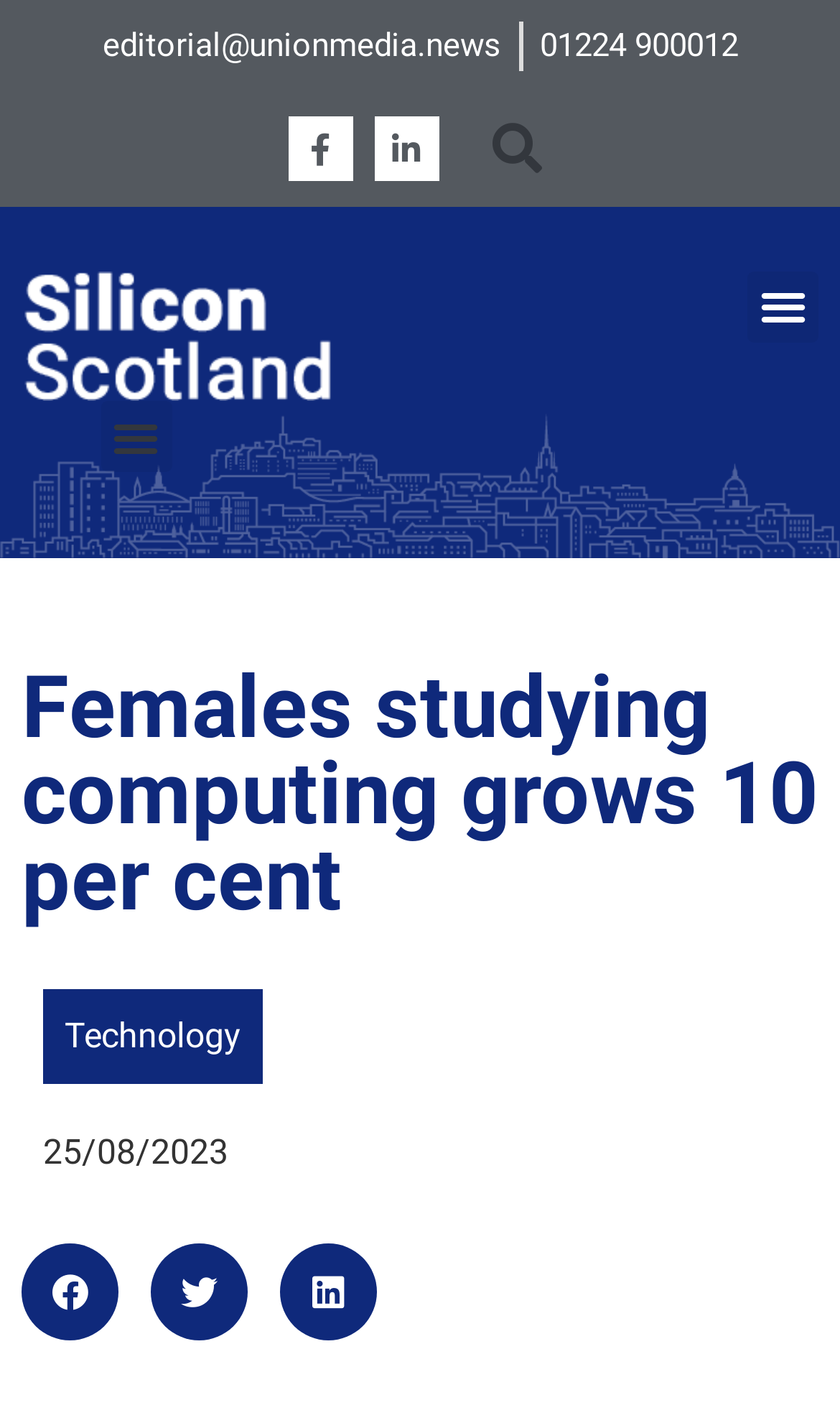Explain the features and main sections of the webpage comprehensively.

The webpage is about an article discussing the increase in the number of girls taking GCSE computing, with a 10% rise for the second year in a row. 

At the top left of the page, there is a link to contact the editorial team via email, and next to it, a link to a phone number. Below these links, there are social media icons, including Facebook and LinkedIn, positioned horizontally. 

To the right of the social media icons, there is a search bar with a "Search" button. 

On the top right corner, there is a "Menu Toggle" button. 

Below the top section, there is a main heading that reads "Females studying computing grows 10 per cent". 

Under the main heading, there is a link to the "Technology" category. 

On the bottom left of the page, there is a date "25/08/2023" indicating when the article was published. 

At the bottom of the page, there are three buttons to share the article on Facebook, Twitter, and LinkedIn, positioned horizontally.